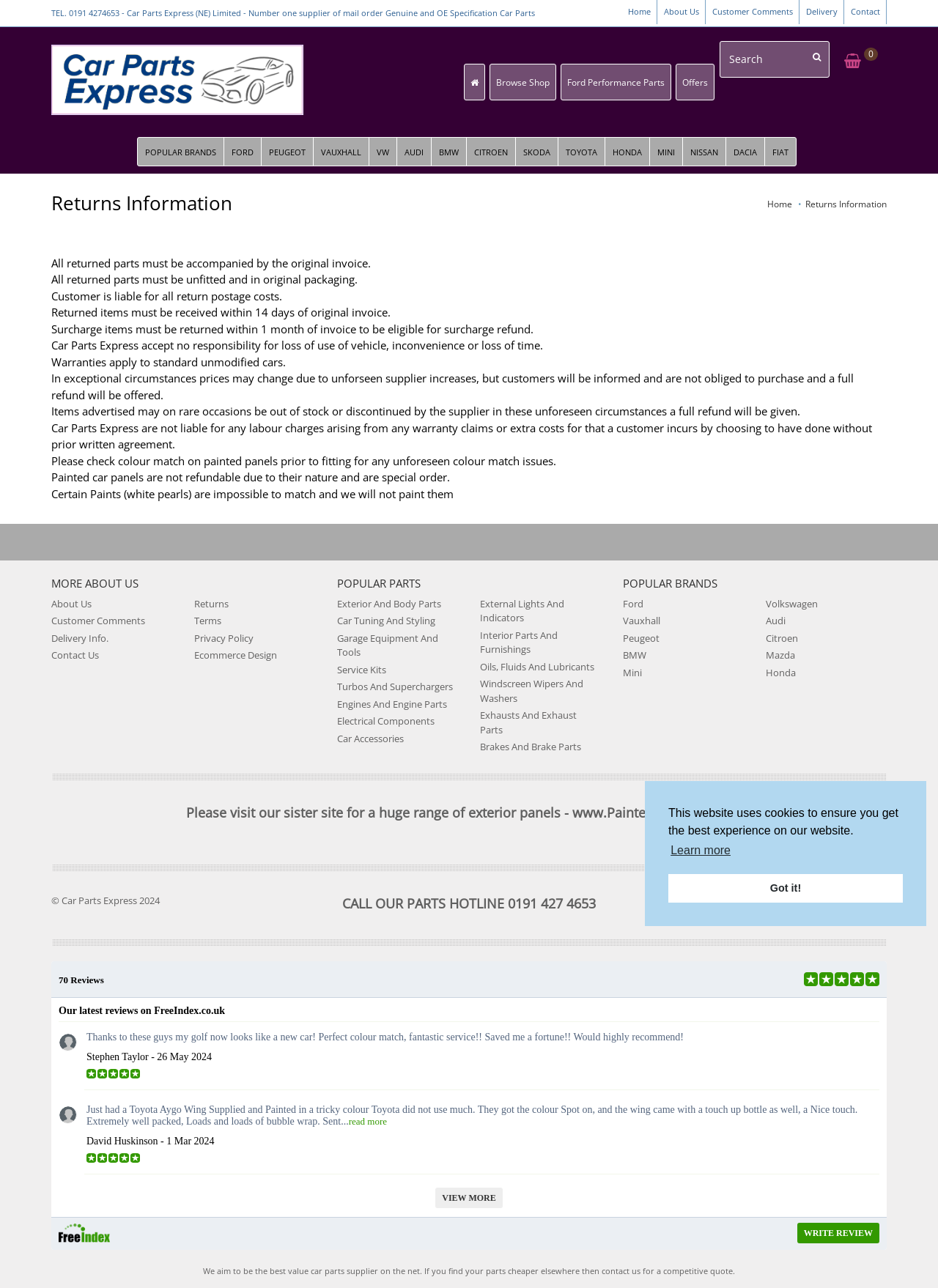Give a detailed explanation of the elements present on the webpage.

This webpage is about Car Parts UK, specifically the Returns Information section. At the top, there is a cookie consent dialog with a message about the website using cookies to ensure the best experience. Below this, there is a navigation menu with links to Home, About Us, Customer Comments, Delivery, and Contact.

On the left side, there is a logo and a search bar with a magnifying glass icon. Below this, there are links to popular brands, including Ford, Peugeot, Vauxhall, and more.

The main content of the page is divided into sections. The first section has a heading "Returns Information" and lists several rules and guidelines for returning parts, including the requirement for original invoices, unfitted and original packaging, and return postage costs.

Below this, there are more sections with headings "MORE ABOUT US", "POPULAR PARTS", and "POPULAR BRANDS". These sections contain links to other pages on the website, such as About Us, Customer Comments, and Delivery Info, as well as links to specific car parts and brands.

At the bottom of the page, there are more links to other sections, including Terms, Privacy Policy, and Ecommerce Design. Overall, the webpage provides information and guidelines for customers returning car parts, as well as links to other relevant sections of the website.